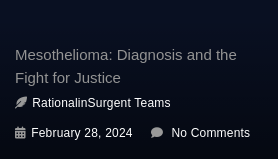Give a one-word or short phrase answer to this question: 
How many comments are on this post?

No comments